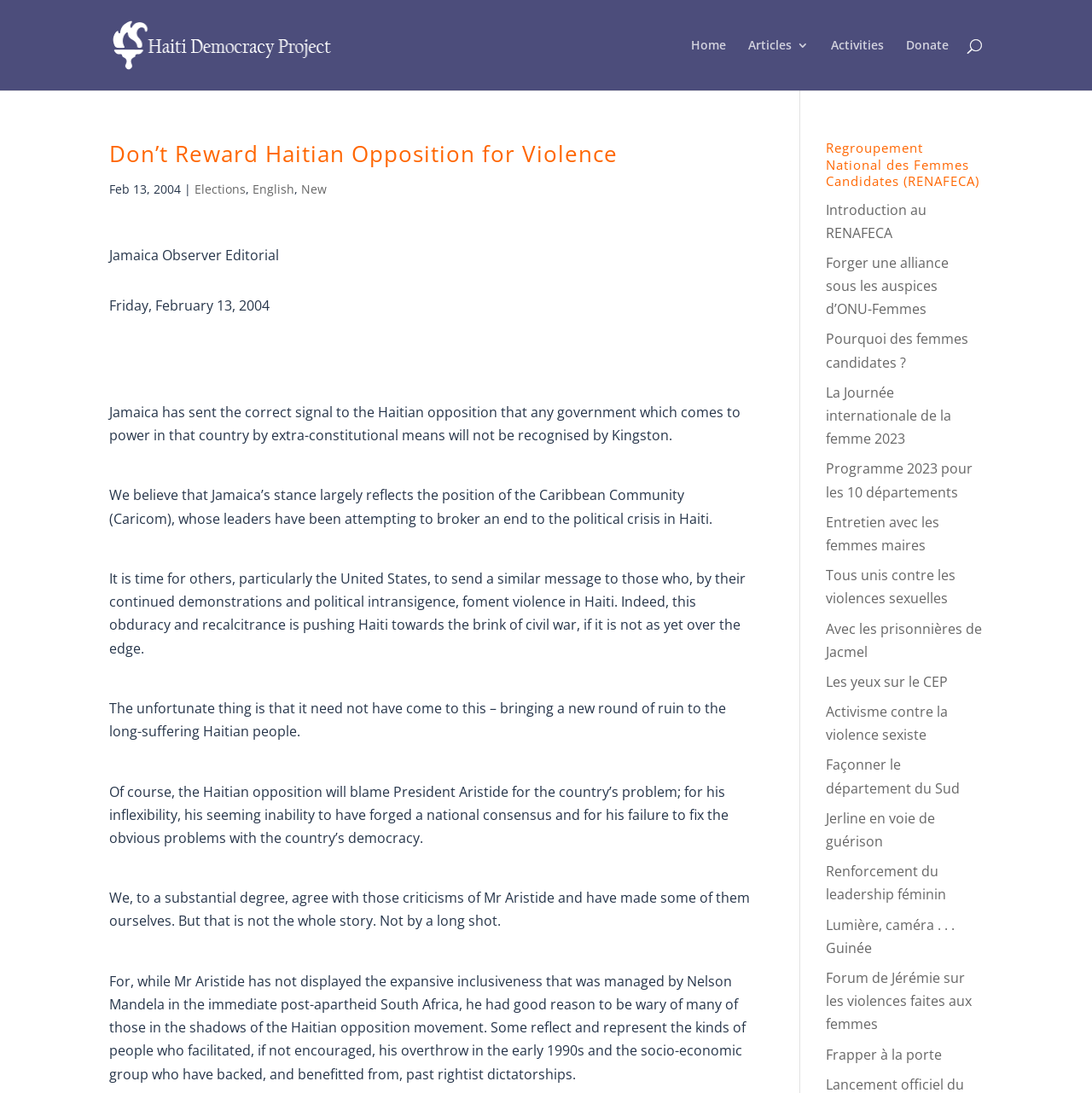Please locate the bounding box coordinates for the element that should be clicked to achieve the following instruction: "Click on the 'Home' link". Ensure the coordinates are given as four float numbers between 0 and 1, i.e., [left, top, right, bottom].

[0.633, 0.036, 0.665, 0.083]